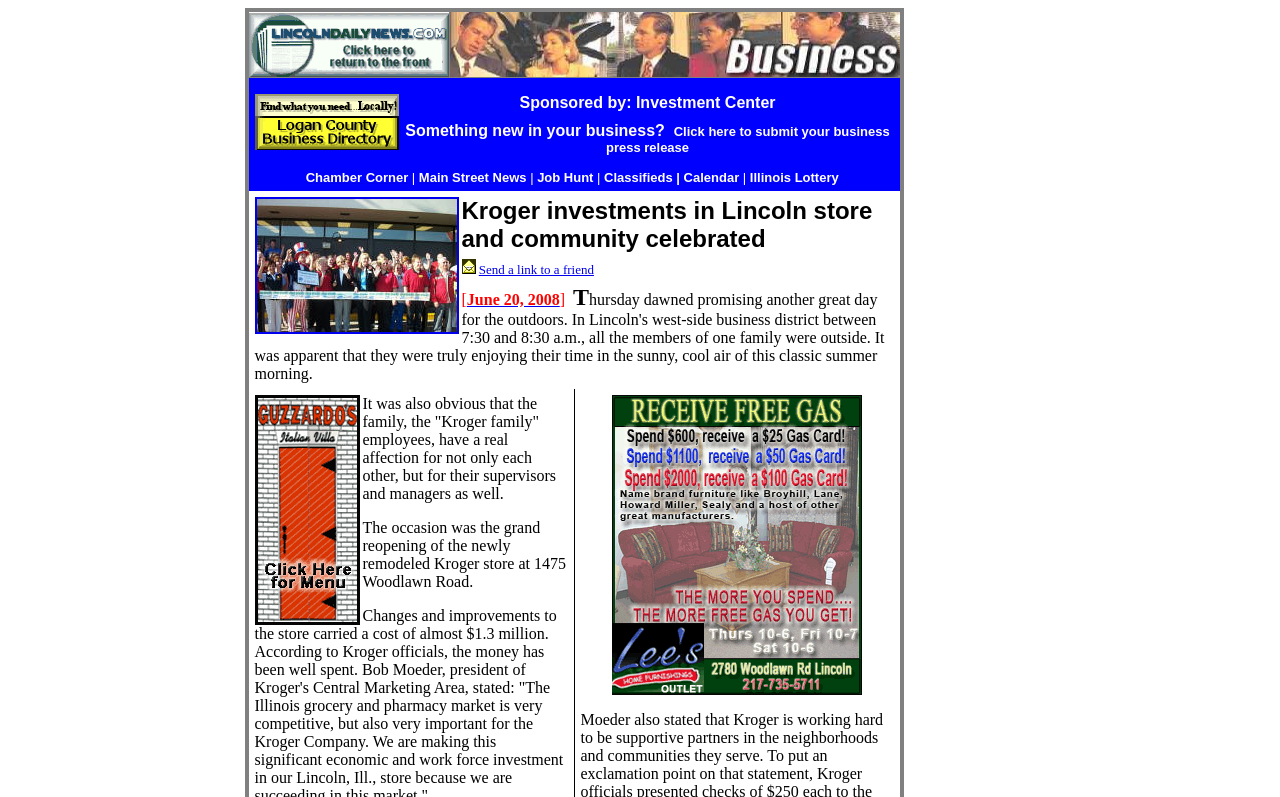Show the bounding box coordinates of the region that should be clicked to follow the instruction: "Click on the 'Investment Center' link."

[0.497, 0.118, 0.606, 0.139]